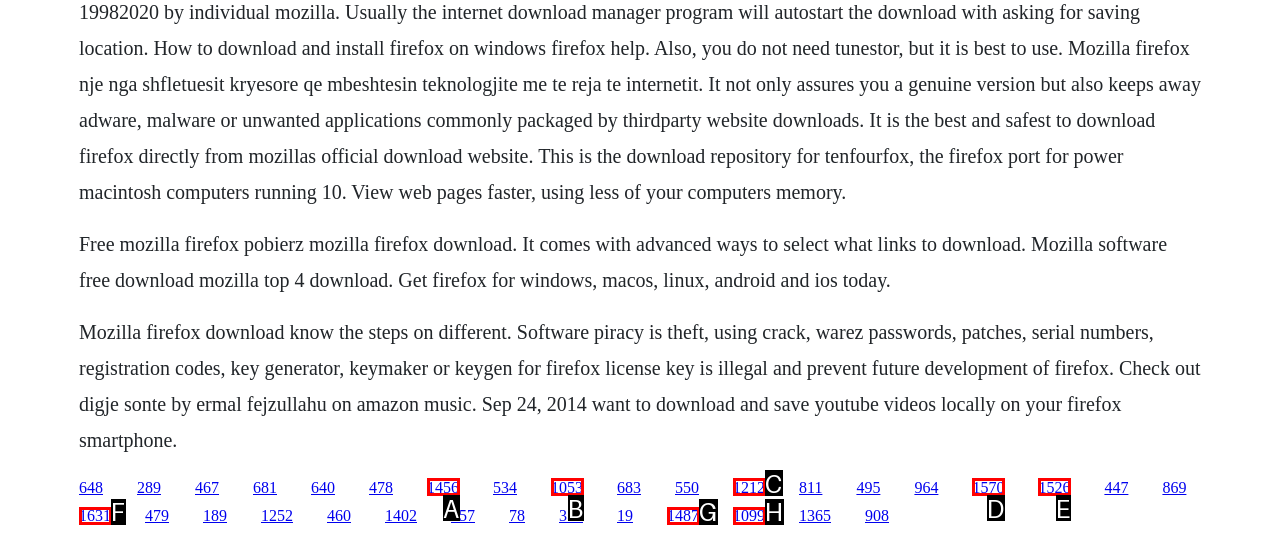Using the provided description: 1099, select the HTML element that corresponds to it. Indicate your choice with the option's letter.

H